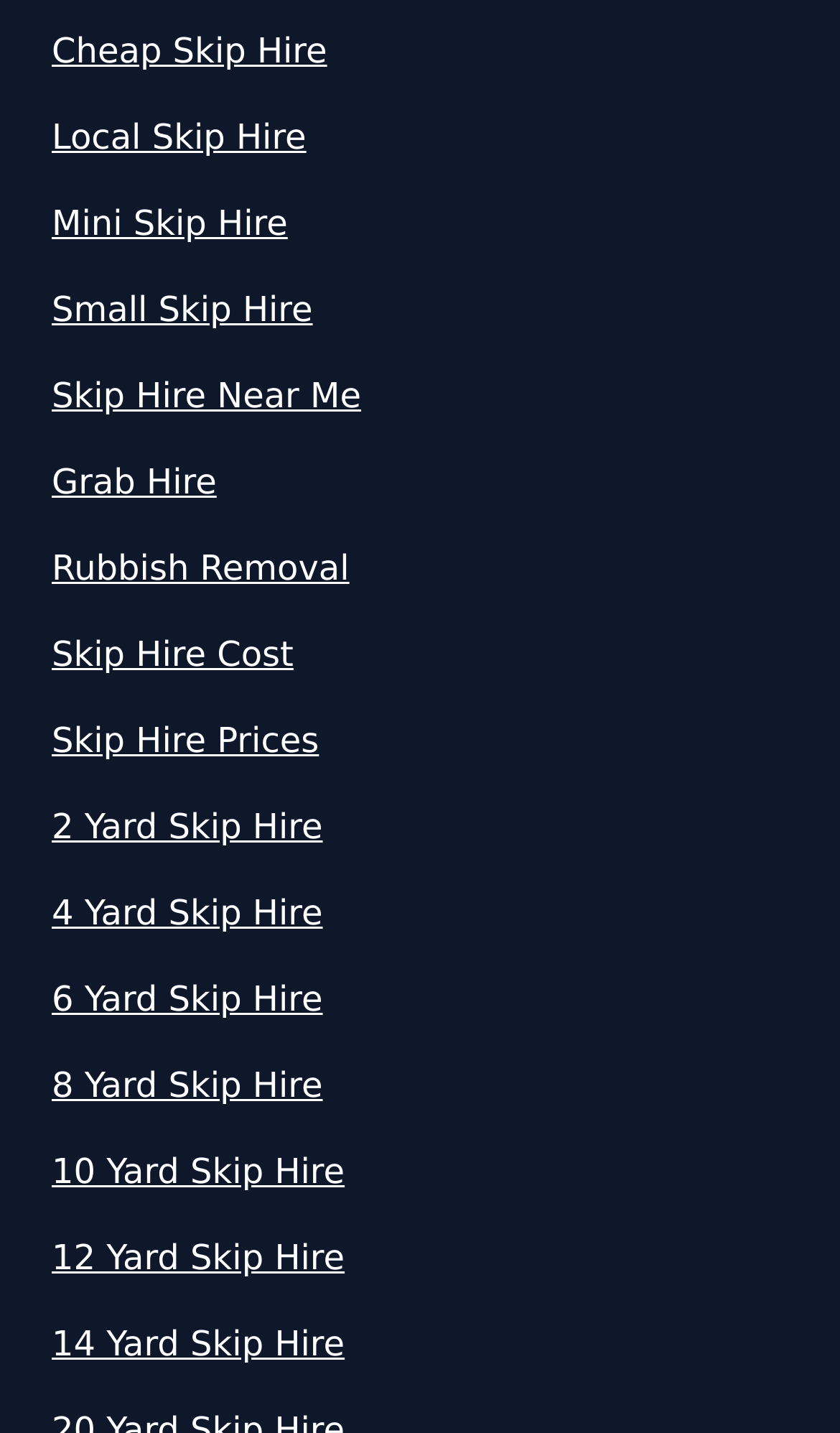What is the second link from the bottom? Based on the screenshot, please respond with a single word or phrase.

12 Yard Skip Hire